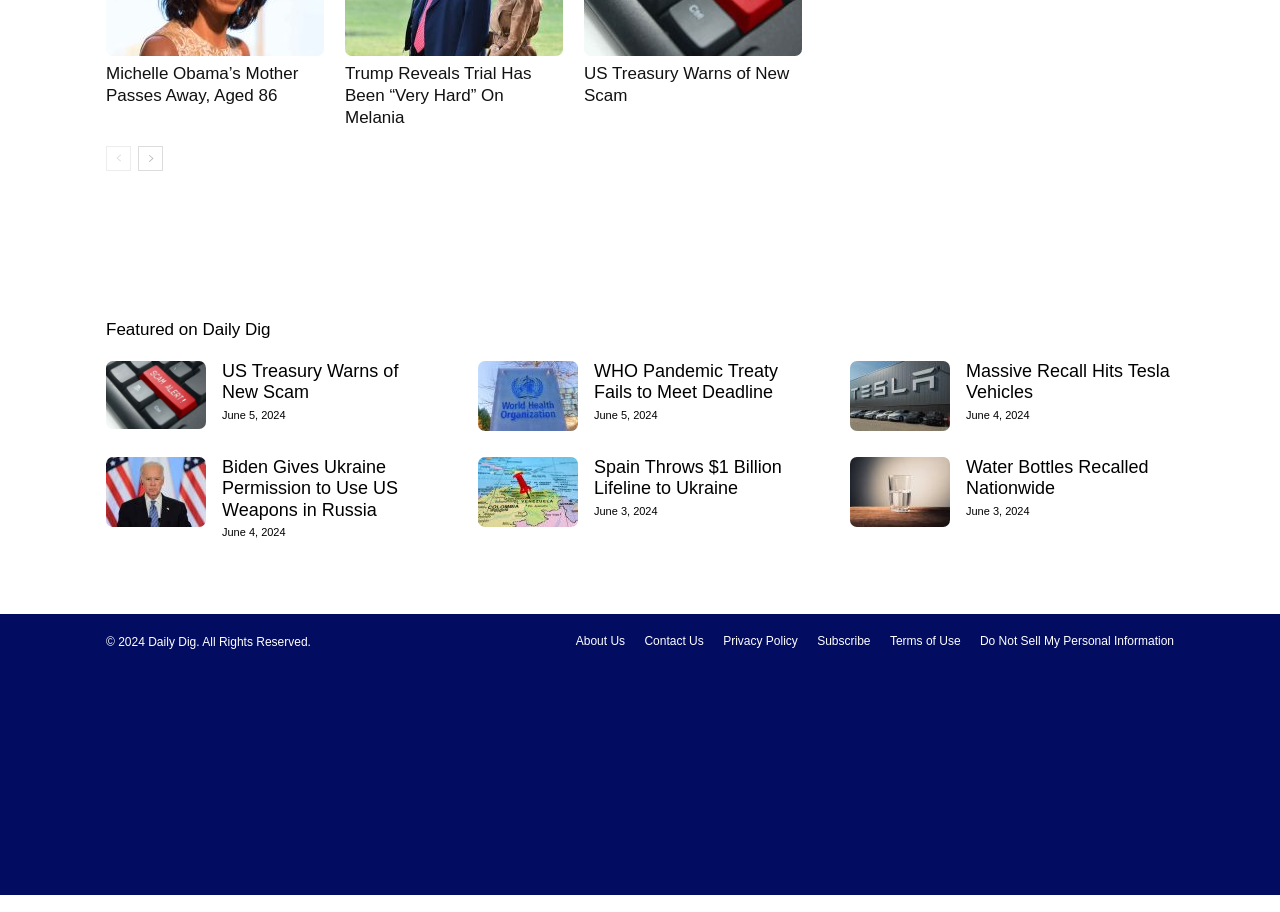How many news articles are displayed on this page?
Answer with a single word or phrase by referring to the visual content.

8